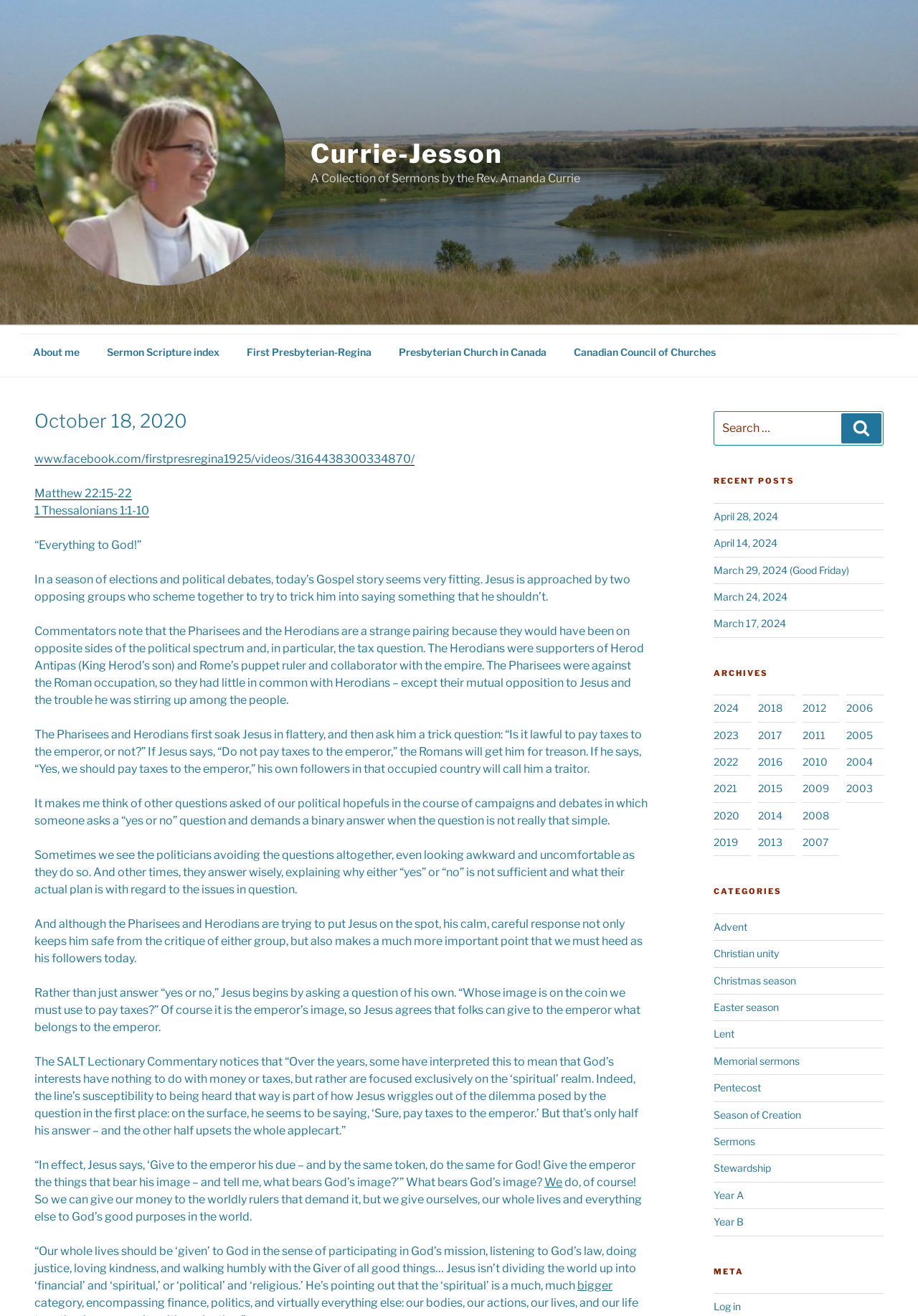With reference to the image, please provide a detailed answer to the following question: What is the purpose of the search box?

I found the answer by looking at the search box and the surrounding text 'Search for:' which suggests that the search box is used to search for sermons on the webpage.